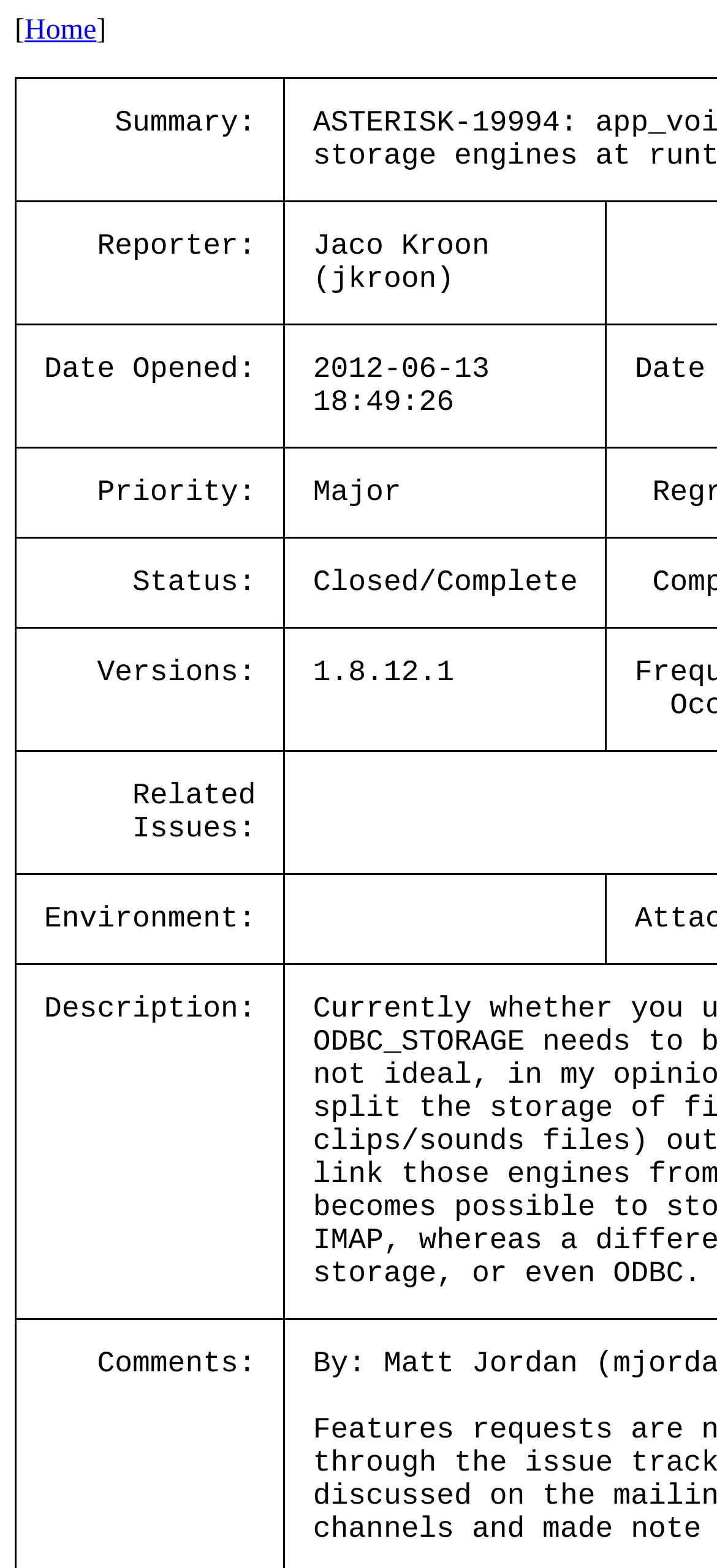With reference to the screenshot, provide a detailed response to the question below:
What is the priority of this issue?

I found the priority of this issue by looking at the gridcell element with the label 'Priority:' and its corresponding value 'Major'.